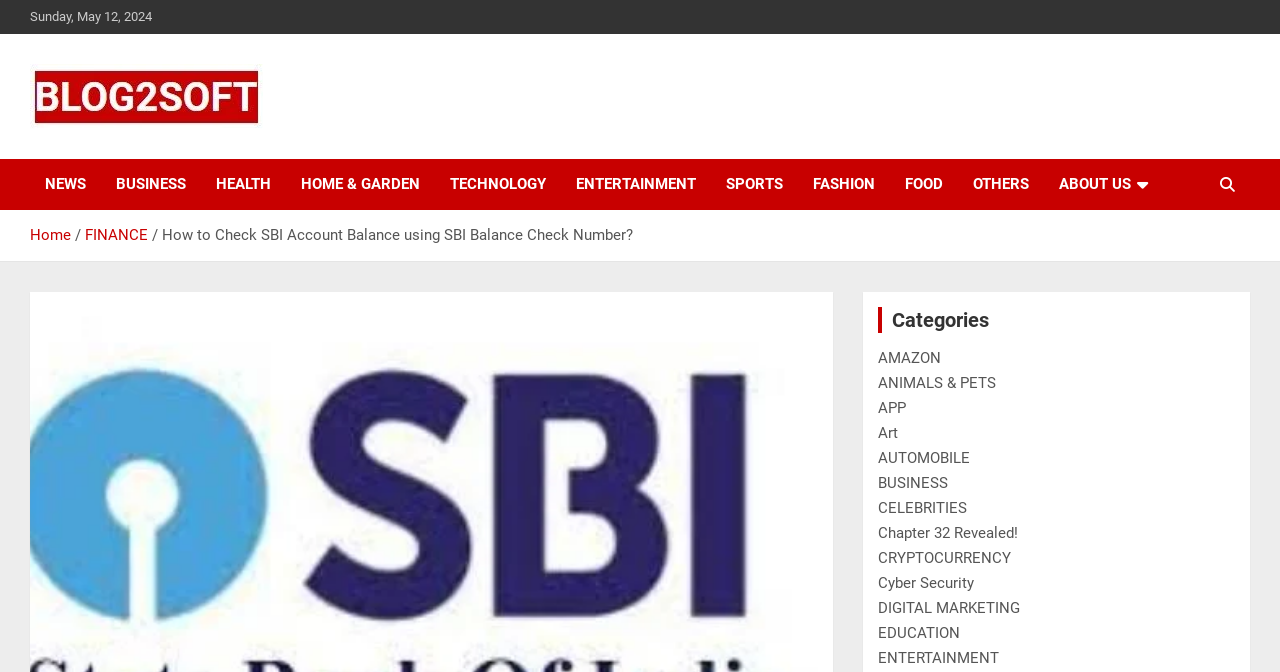Point out the bounding box coordinates of the section to click in order to follow this instruction: "check the ABOUT US section".

[0.816, 0.237, 0.909, 0.313]